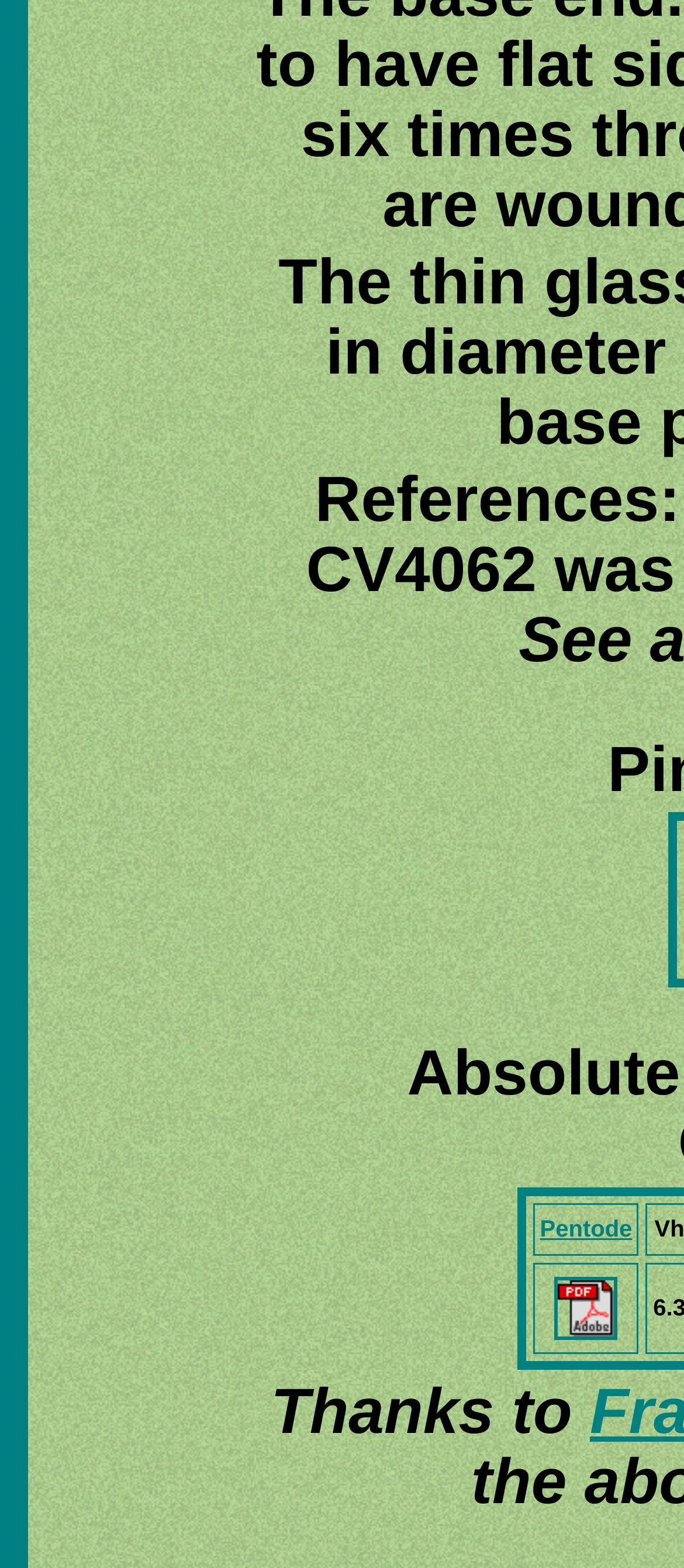Provide a single word or phrase to answer the given question: 
Are the gridcells required?

No